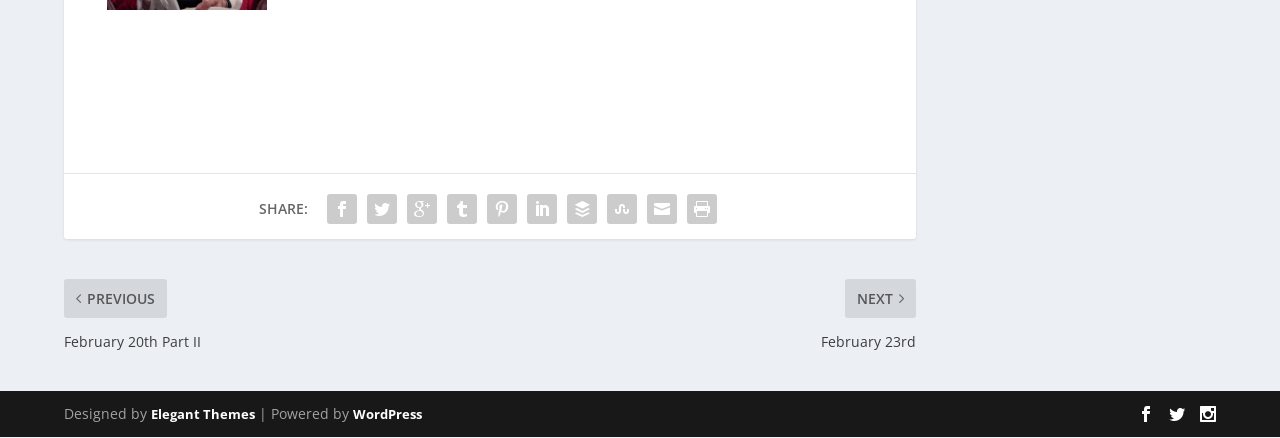What is the last menu item?
Please respond to the question with a detailed and well-explained answer.

I looked at the links with text content and found that the last one is 'Pizza' with bounding box coordinates [0.75, 0.954, 0.777, 0.997].